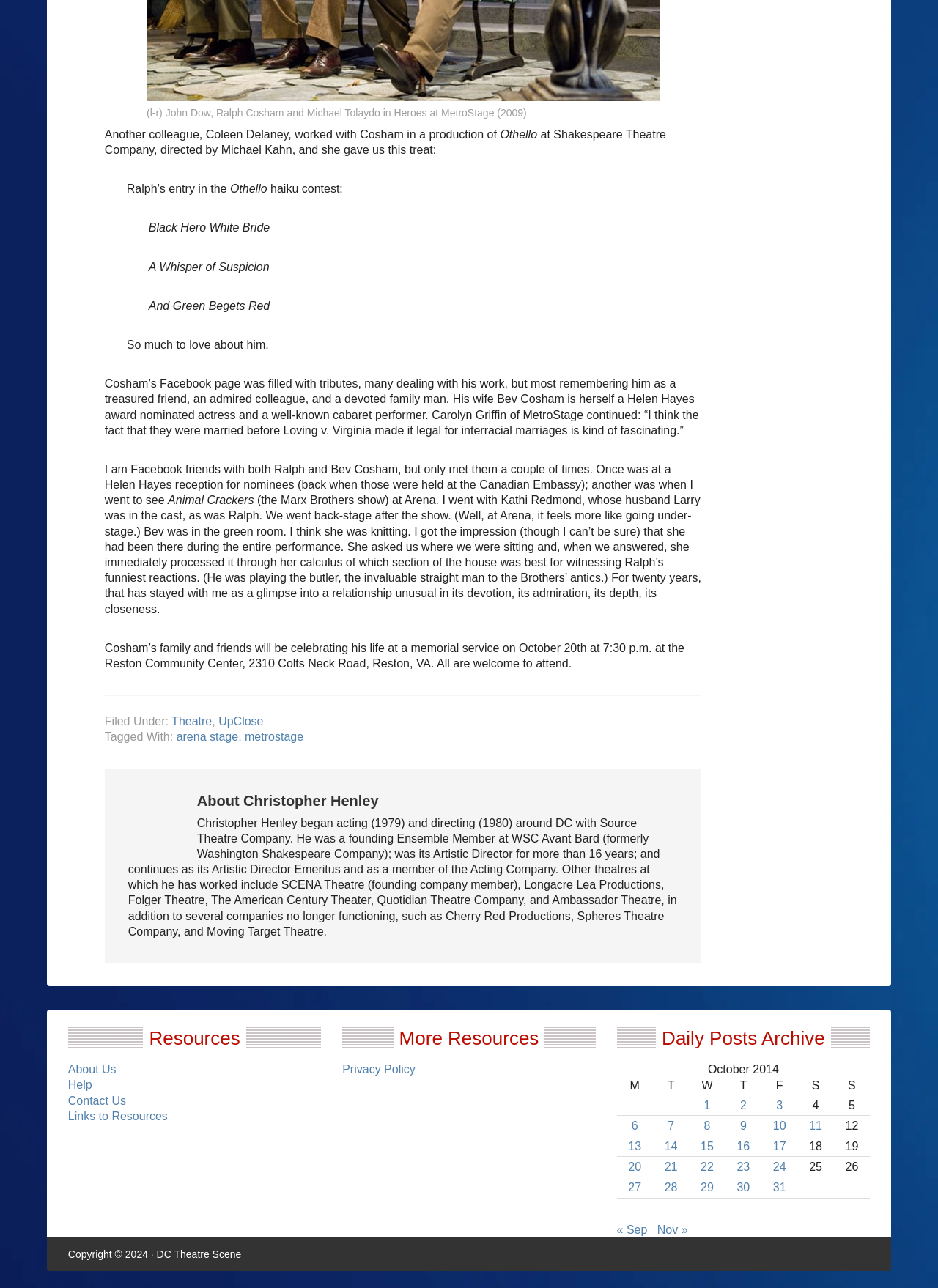Give a short answer to this question using one word or a phrase:
Who is Ralph Cosham?

Actor